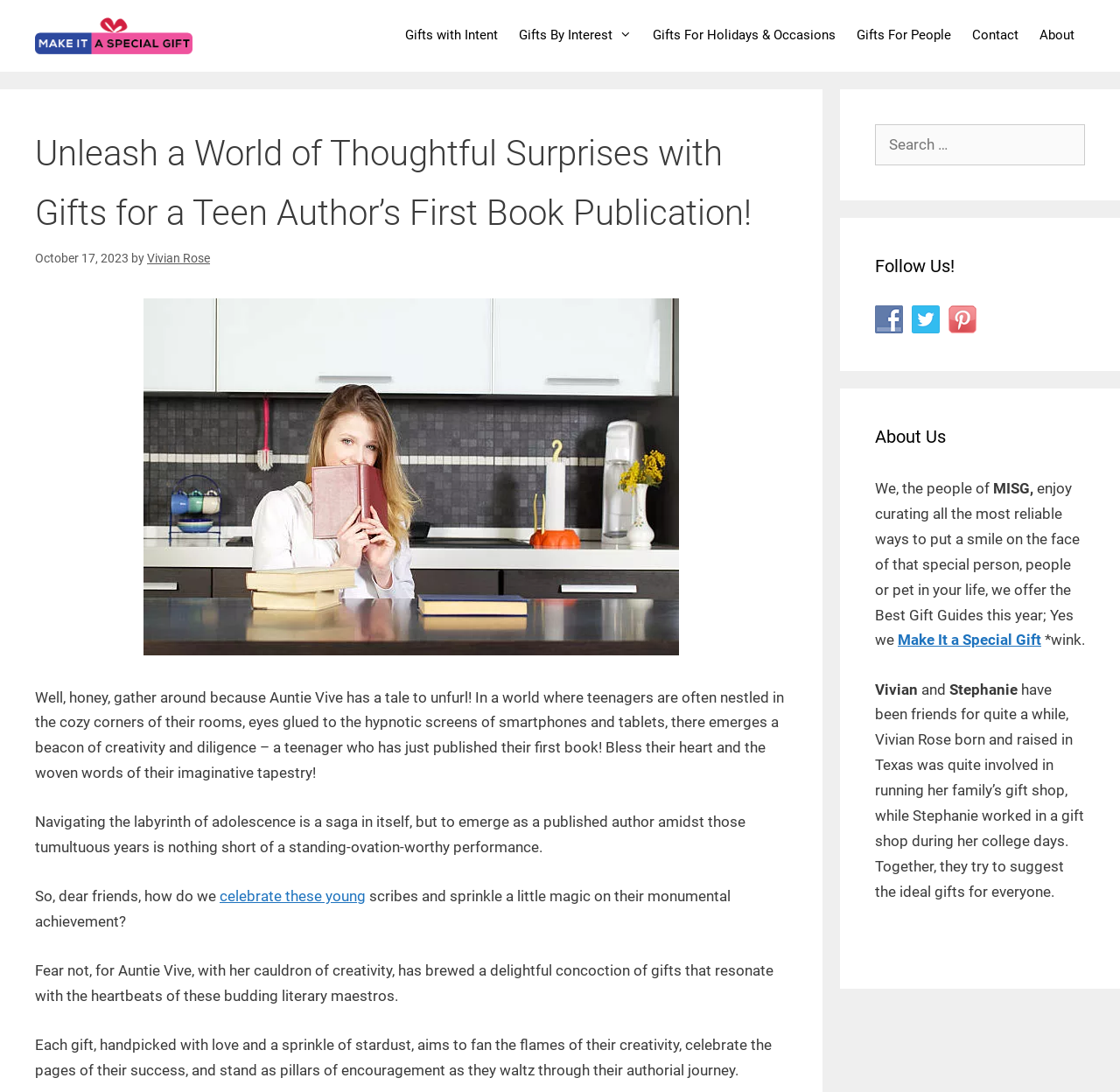Generate a thorough caption that explains the contents of the webpage.

This webpage is dedicated to celebrating a teenager who has just published their first book. At the top, there is a banner with the site's name, "Make It A Special Gift," accompanied by a navigation menu with links to various gift categories and a contact page.

Below the banner, a prominent header announces the occasion, "Unleash a World of Thoughtful Surprises with Gifts for a Teen Author’s First Book Publication!" The header is followed by a brief introduction, including the date of publication and the author's name, Vivian Rose.

To the right of the introduction, there is a large image of a young student surrounded by books, which sets the tone for the rest of the page. The main content area is divided into sections, with the first section featuring a heartfelt message congratulating the teenager on their achievement. The message is written in a warm and encouraging tone, praising the teenager's creativity and diligence.

The next section presents a series of gifts that are carefully curated to celebrate the teenager's accomplishment. Each gift is described as being handpicked with love and a sprinkle of stardust, aiming to fan the flames of their creativity and provide encouragement on their authorial journey.

On the right side of the page, there are three complementary sections. The first section features a search box, allowing users to search for specific gifts or topics. The second section is dedicated to following the site on social media platforms, including Facebook, Twitter, and Pinterest. The third section provides information about the site's creators, Vivian and Stephanie, who share their experience in the gift industry and their mission to suggest ideal gifts for everyone.

Overall, the webpage is designed to inspire and celebrate the achievement of a teenager who has just published their first book, offering a range of thoughtful gift ideas and a warm, encouraging message.